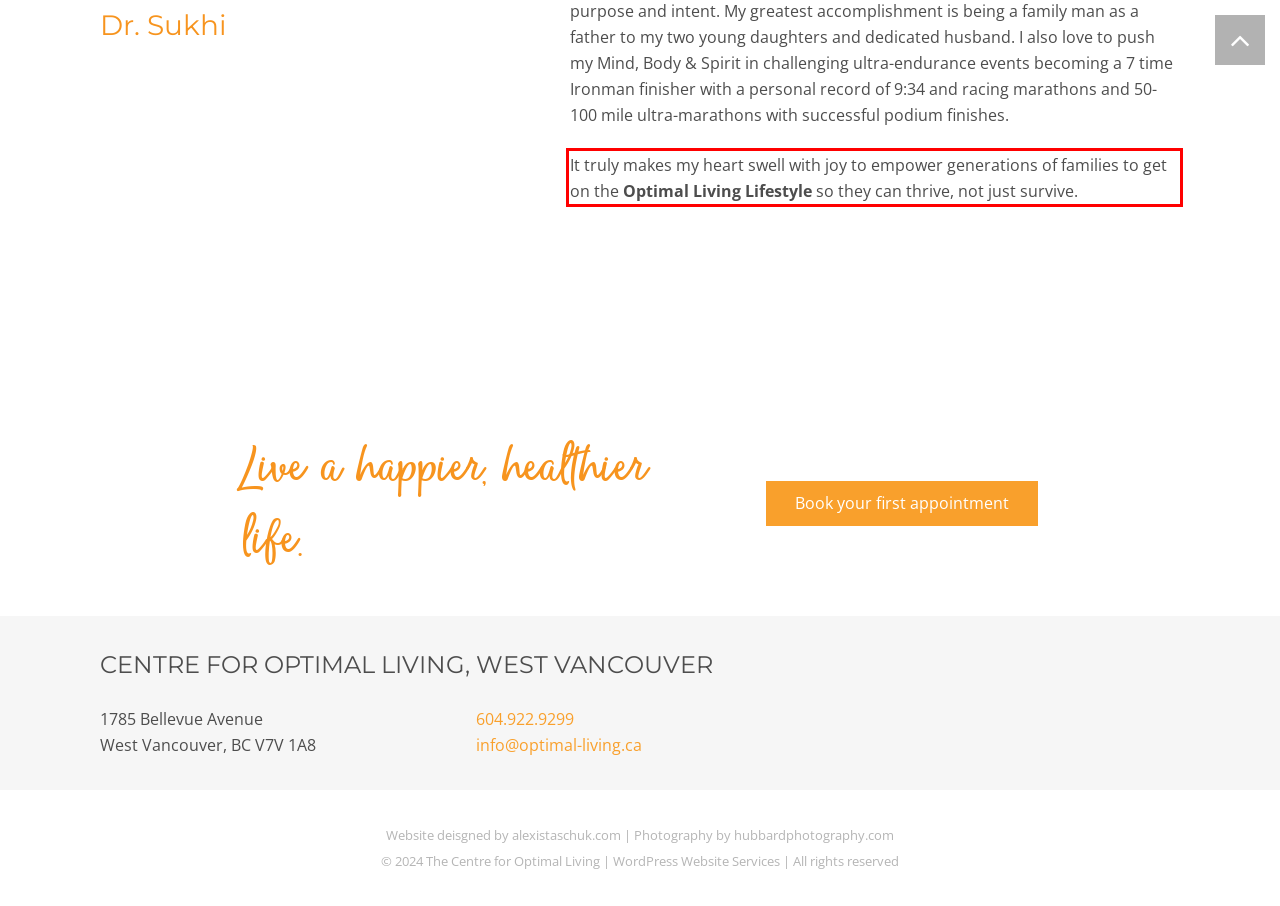Look at the webpage screenshot and recognize the text inside the red bounding box.

It truly makes my heart swell with joy to empower generations of families to get on the Optimal Living Lifestyle so they can thrive, not just survive.